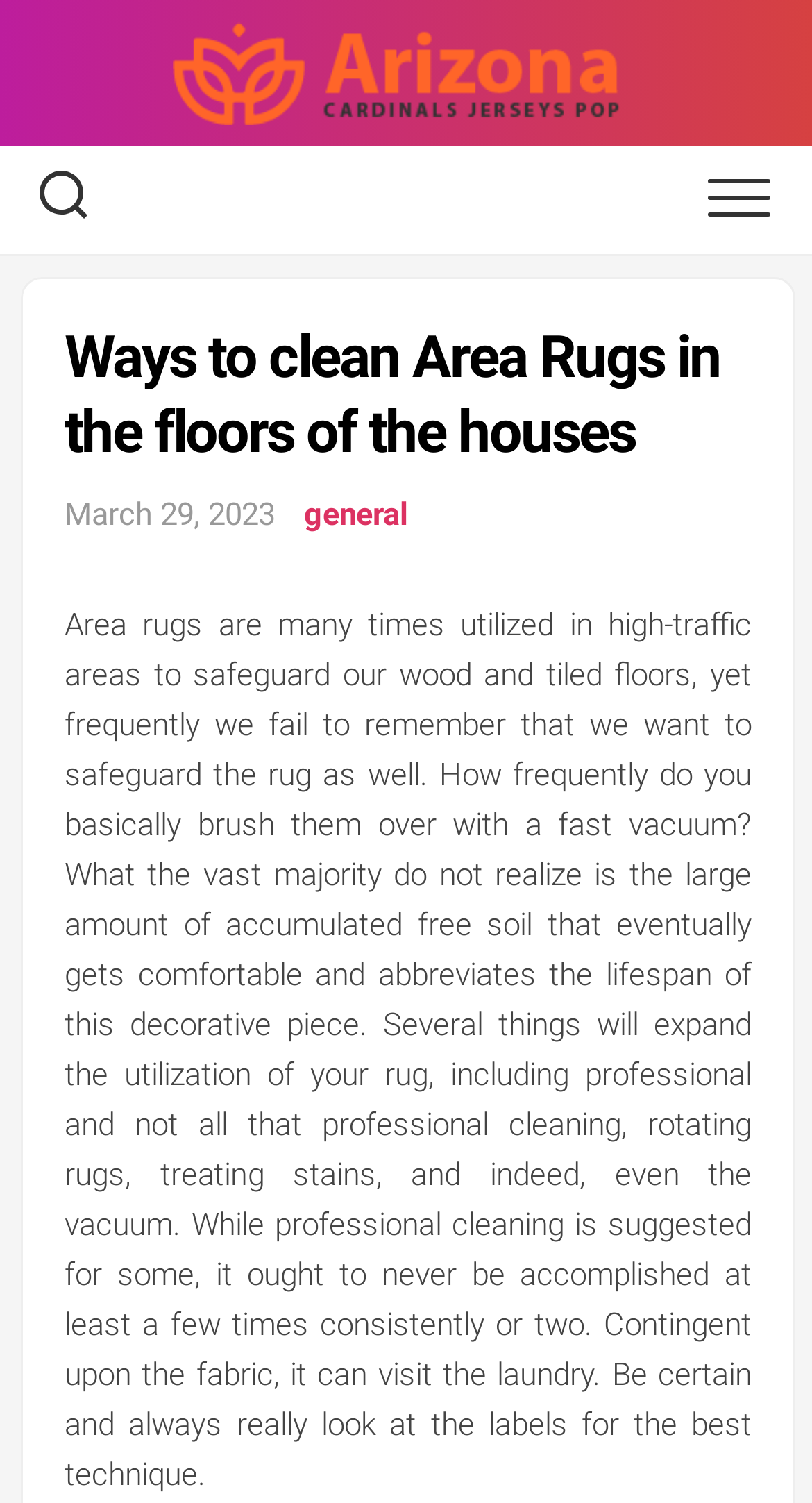How often should professional cleaning of area rugs be done?
Look at the image and respond with a one-word or short-phrase answer.

At least a few times consistently or two